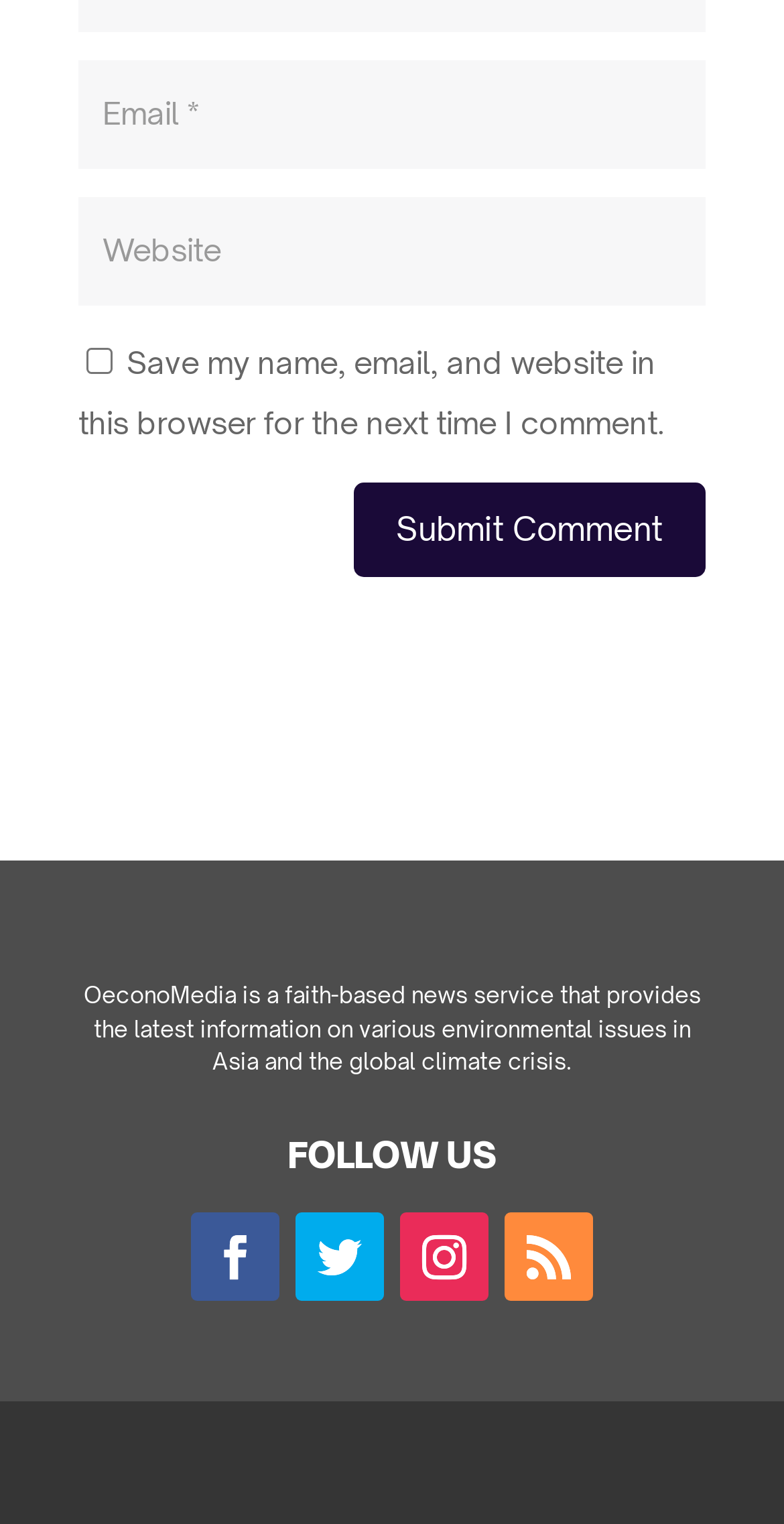Pinpoint the bounding box coordinates of the area that must be clicked to complete this instruction: "Submit comment".

[0.451, 0.317, 0.9, 0.379]